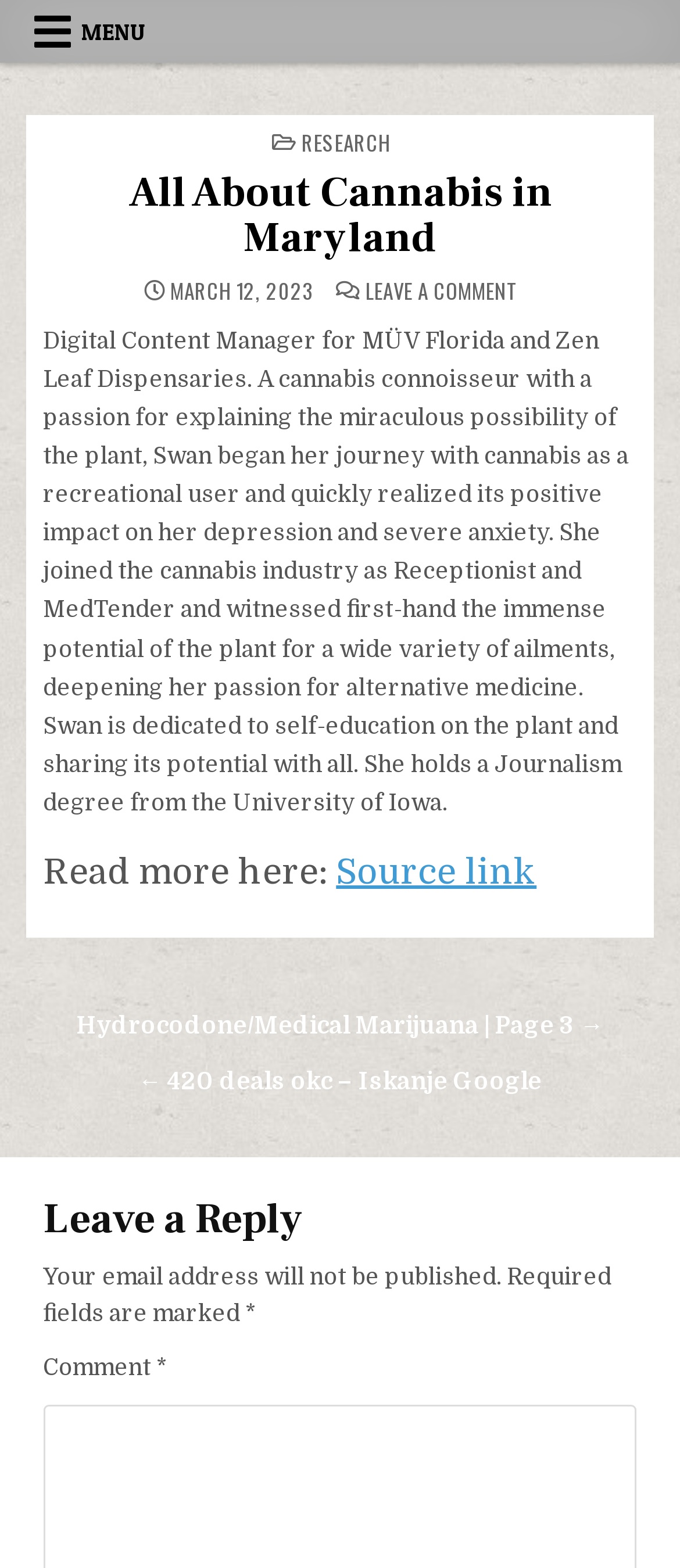What is the purpose of the 'Leave a Reply' section?
Please analyze the image and answer the question with as much detail as possible.

The purpose of the 'Leave a Reply' section can be determined by reading the text in the section, which includes a field labeled 'Comment' and instructions for leaving a reply.